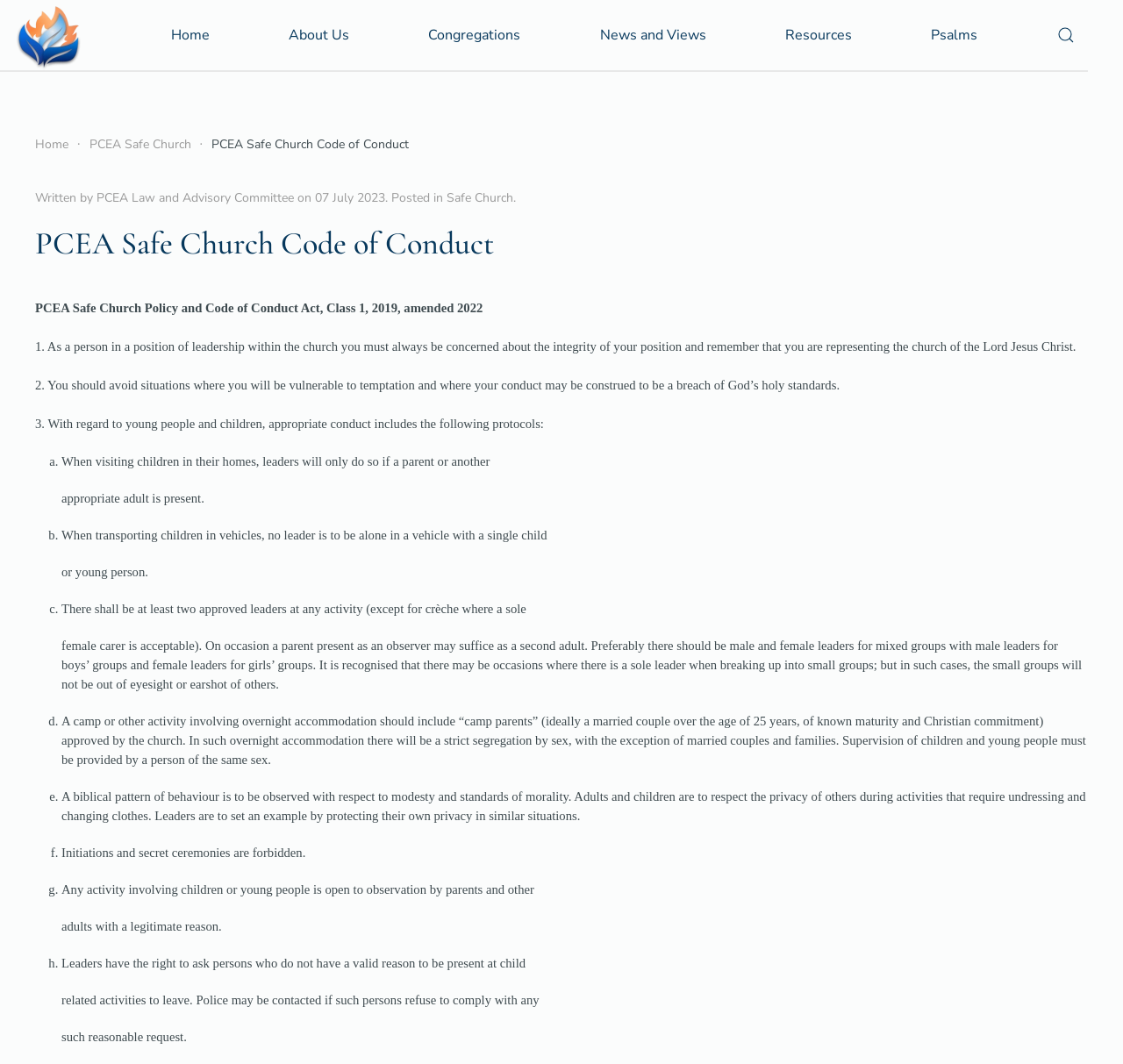Determine the bounding box coordinates of the clickable region to carry out the instruction: "Go to the 'Home' page".

[0.152, 0.008, 0.186, 0.058]